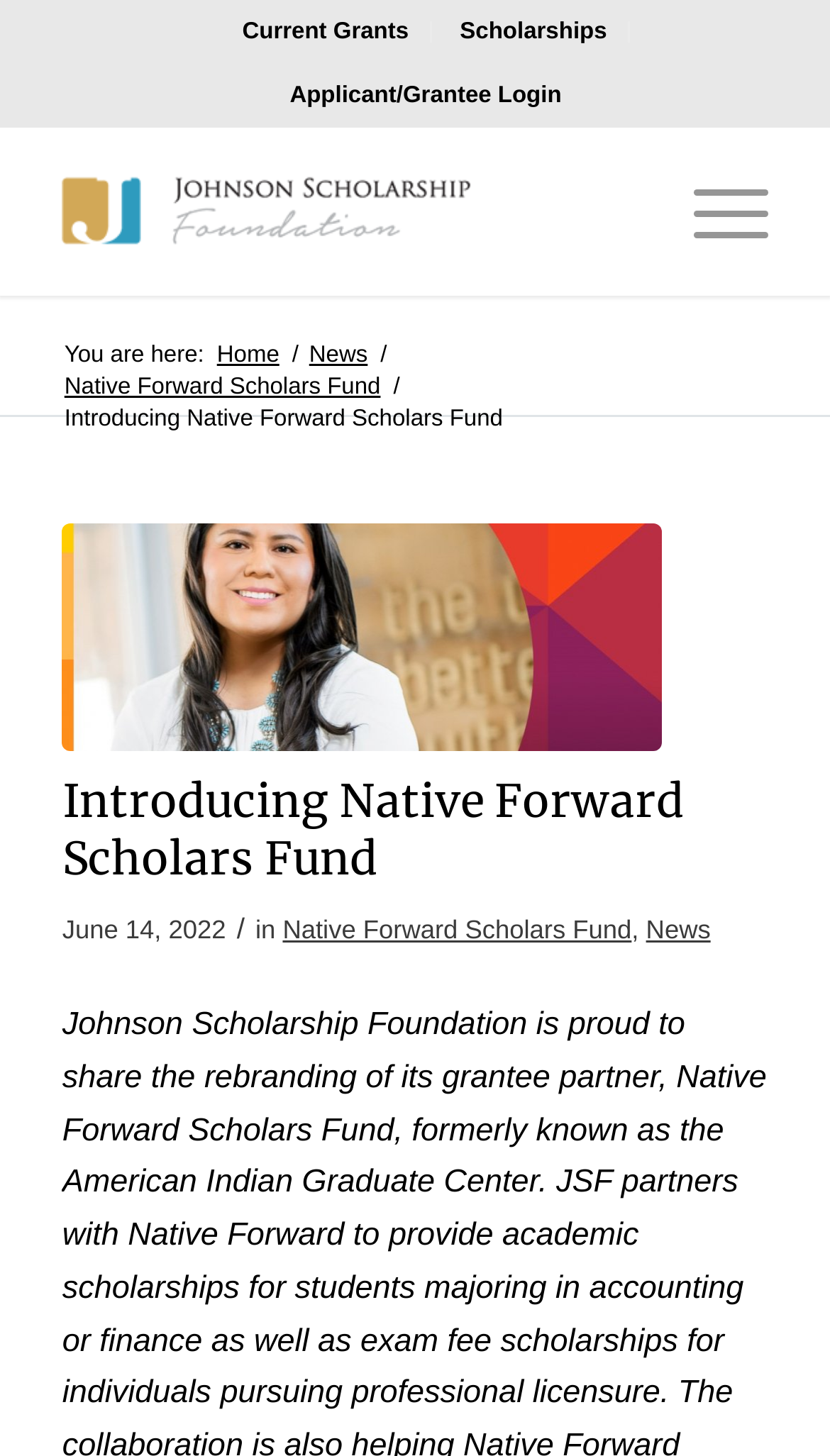Describe every aspect of the webpage in a detailed manner.

The webpage is about the Johnson Scholarship Foundation and its grantee partner, Native Forward Scholars Fund. At the top, there is a vertical menu with three items: "Current Grants", "Scholarships", and "Applicant/Grantee Login". Below the menu, there is a layout table with a link to the Johnson Scholarship Foundation, accompanied by an image of the foundation's logo.

On the left side, there is a navigation menu with a "Menu" item. Above the navigation menu, there is a "You are here:" text, followed by a breadcrumb trail with links to "Home", "News", and "Native Forward Scholars Fund".

The main content of the webpage is an article titled "Introducing Native Forward Scholars Fund", which is also a link. The article is dated June 14, 2022, and has a brief summary that reads "Johnson Scholarship Foundation is proud to share the rebranding of its grantee partner, Native Forward Scholars Fund, formerly known as the American Indian Graduate Center."